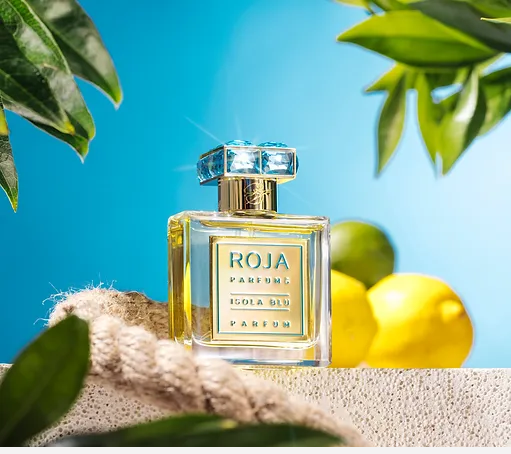What is the aesthetic conveyed by the surrounding green leaves?
Give a comprehensive and detailed explanation for the question.

The caption states that the surrounding green leaves 'enhance the natural and inviting aesthetic', which implies that the leaves contribute to a sense of naturalness and welcoming atmosphere.